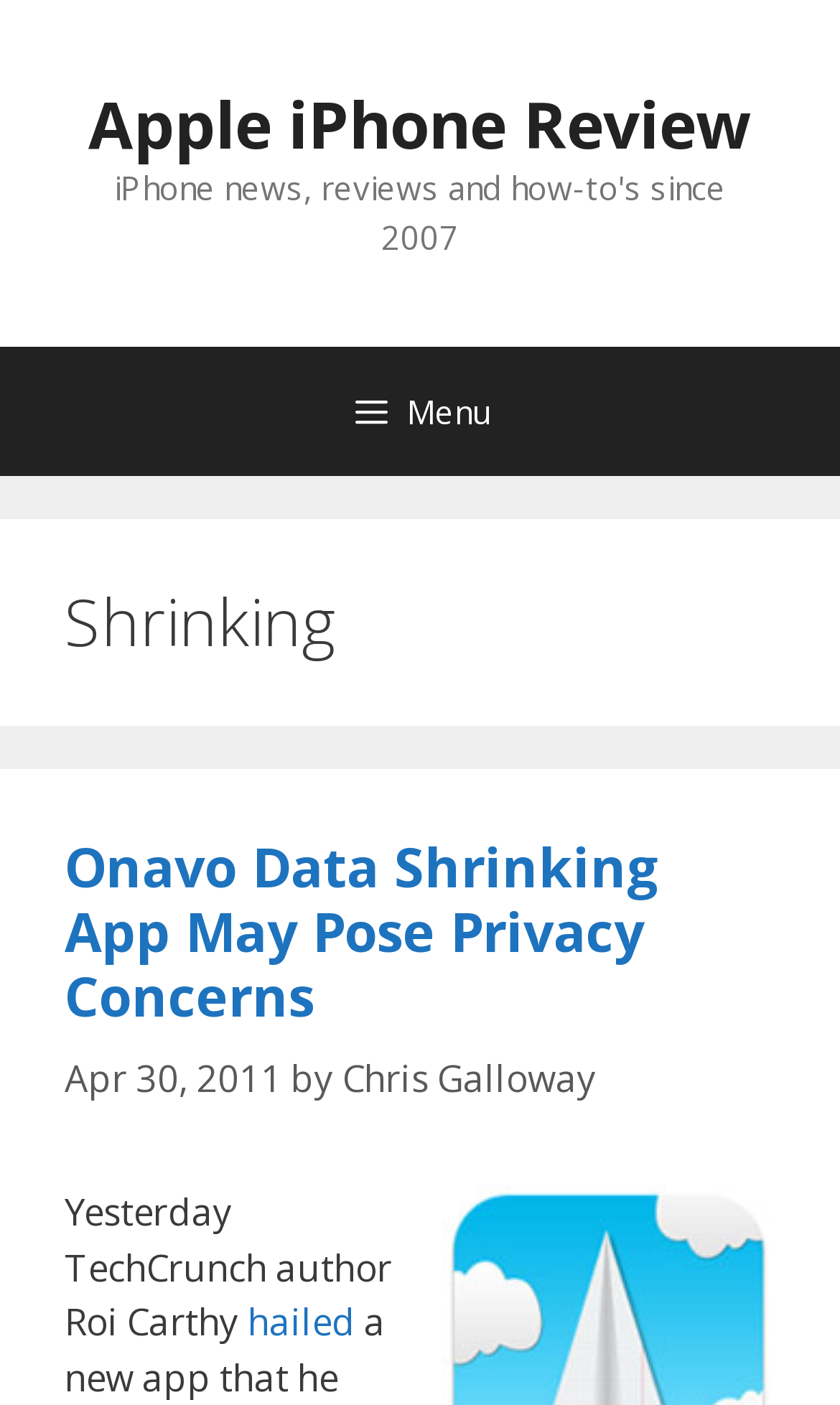When was the article published?
Please answer the question with a single word or phrase, referencing the image.

Apr 30, 2011